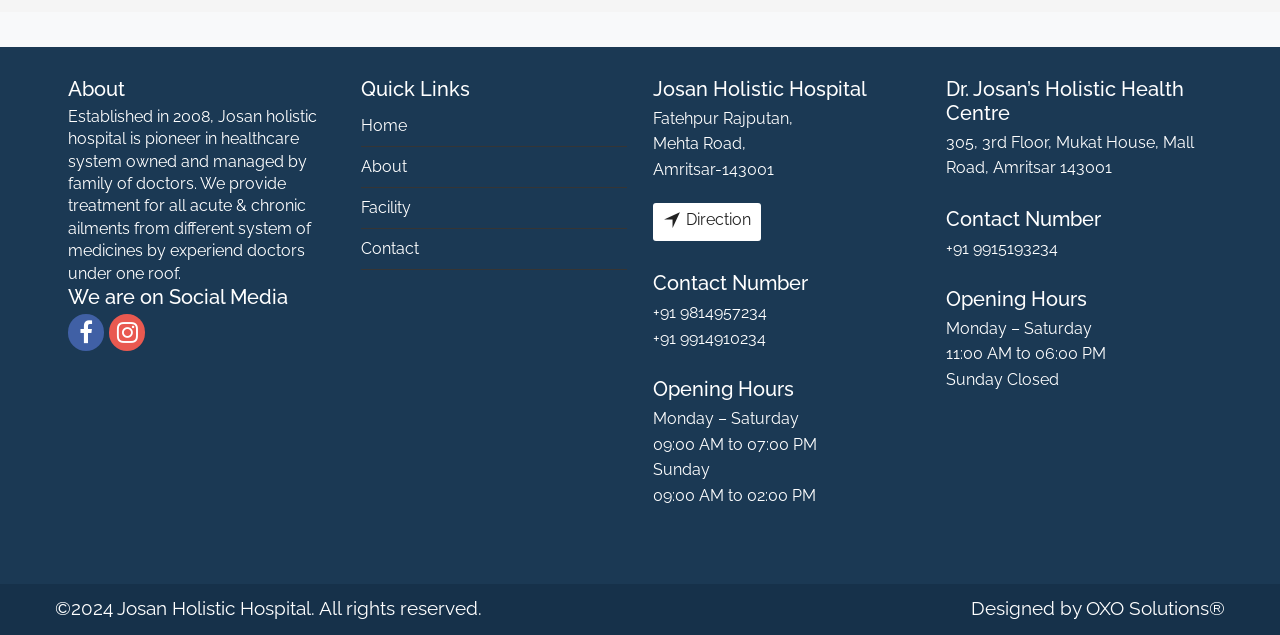Answer this question using a single word or a brief phrase:
What is the address of the hospital?

Fatehpur Rajputan, Mehta Road, Amritsar-143001